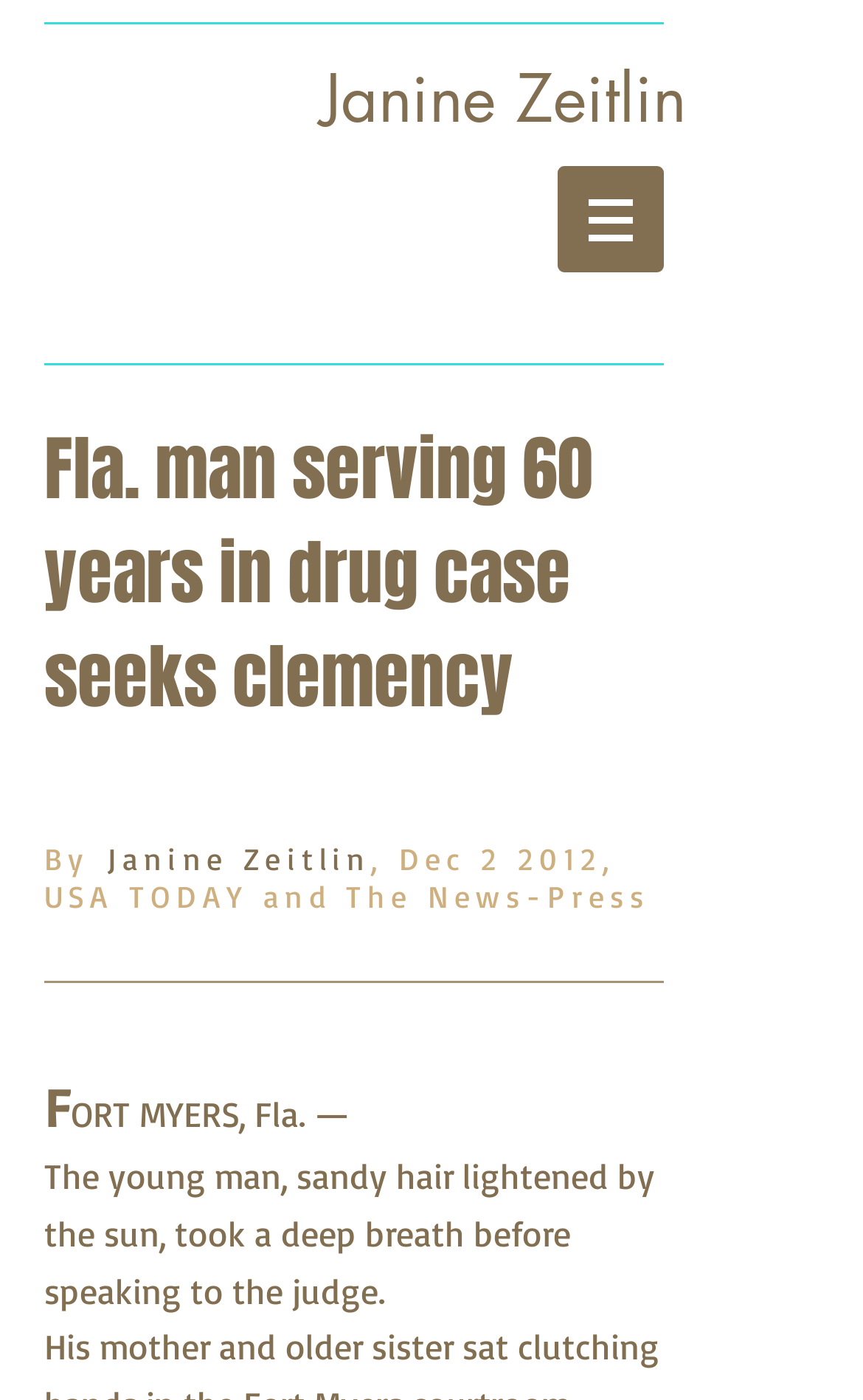Deliver a detailed narrative of the webpage's visual and textual elements.

The webpage appears to be an article or news story about a Florida man serving 60 years in a drug case and seeking clemency. At the top of the page, there is a navigation menu labeled "Site" with a button that has a popup menu, accompanied by a small image. 

Below the navigation menu, the title "Janine Zeitlin" is prominently displayed. Underneath the title, there are several headings and paragraphs of text that make up the article. The first heading reads "Fla. man serving 60 years in drug case seeks clemency". This is followed by a series of paragraphs, including one that starts with "FORT MYERS, Fla. —" and another that describes a young man speaking to a judge. 

The article is written by Janine Zeitlin, as indicated by the byline "By Janine Zeitlin" in the middle of the page. The article was published on December 2, 2012, in USA TODAY and The News-Press, as indicated by the text at the bottom of the page.